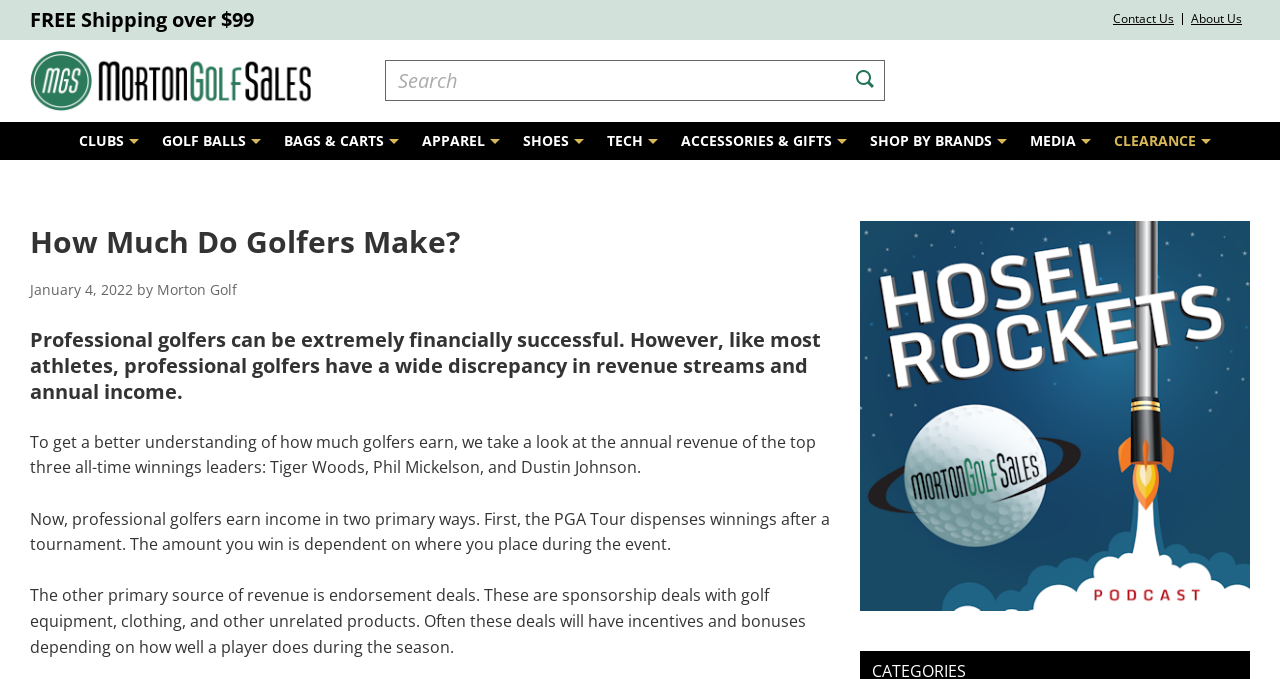Kindly determine the bounding box coordinates of the area that needs to be clicked to fulfill this instruction: "Switch to Spanish".

None